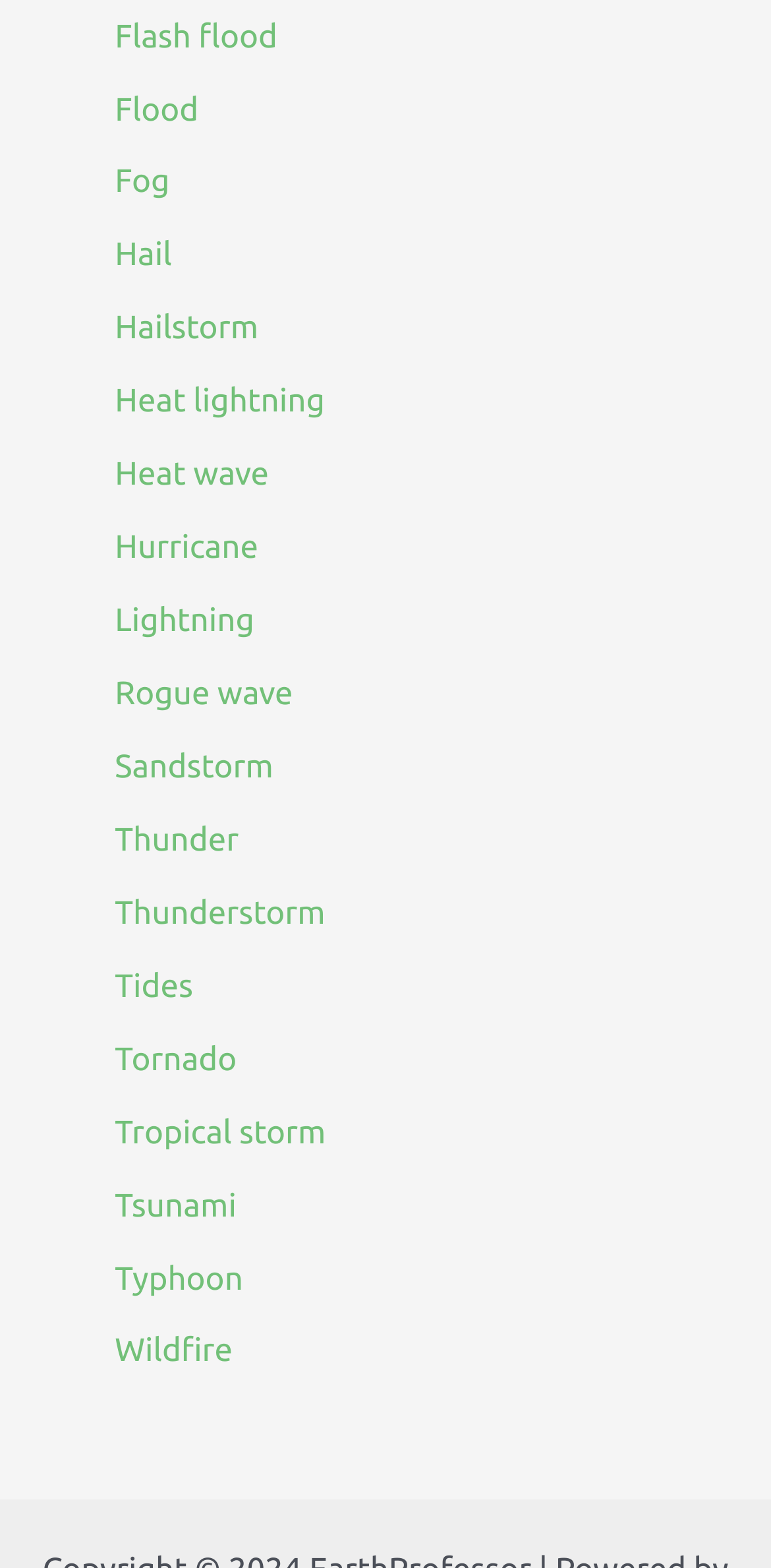How many links are there on the webpage?
Look at the image and respond with a one-word or short-phrase answer.

19